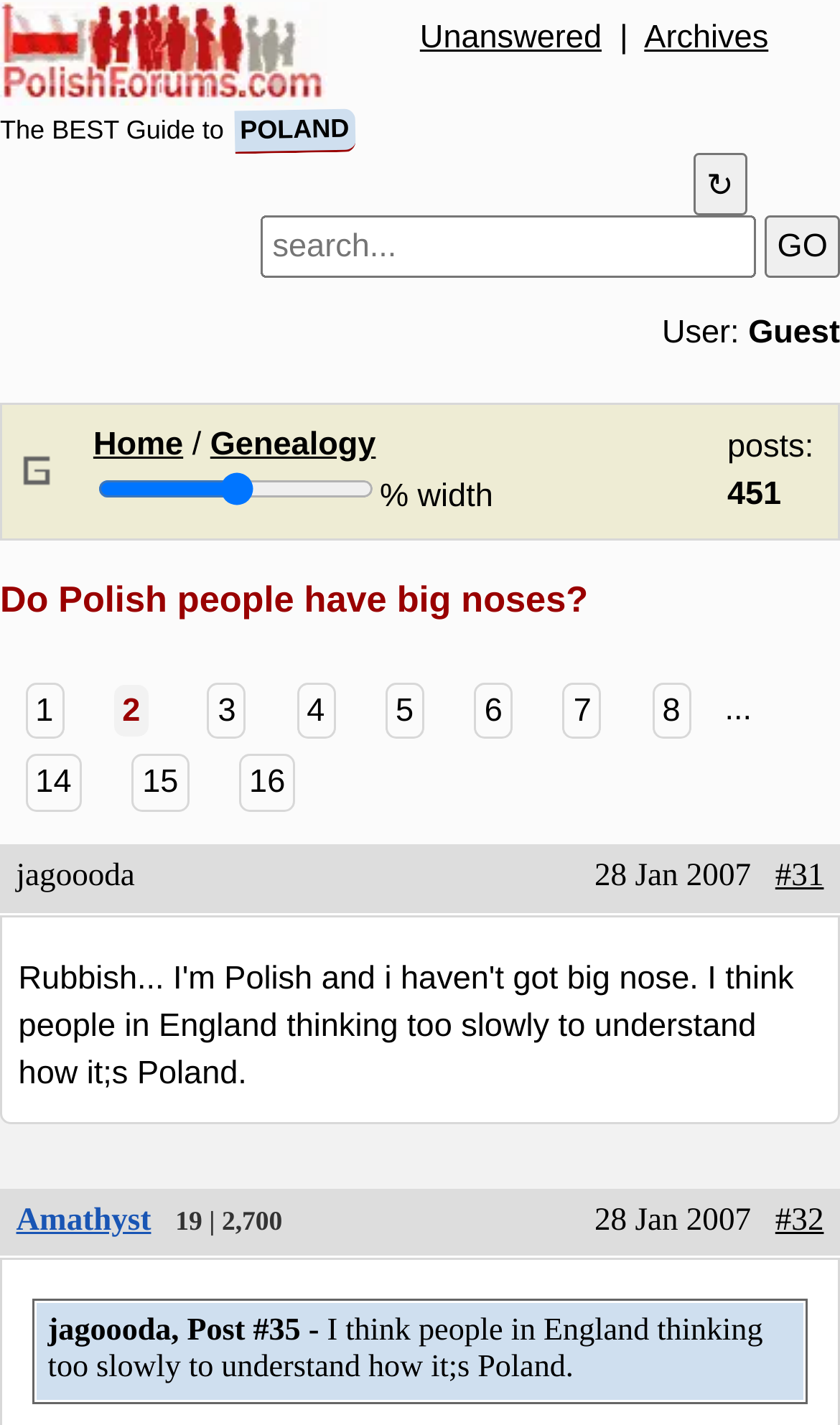Find the bounding box coordinates of the element's region that should be clicked in order to follow the given instruction: "Search for something in the search box". The coordinates should consist of four float numbers between 0 and 1, i.e., [left, top, right, bottom].

[0.31, 0.152, 0.9, 0.195]